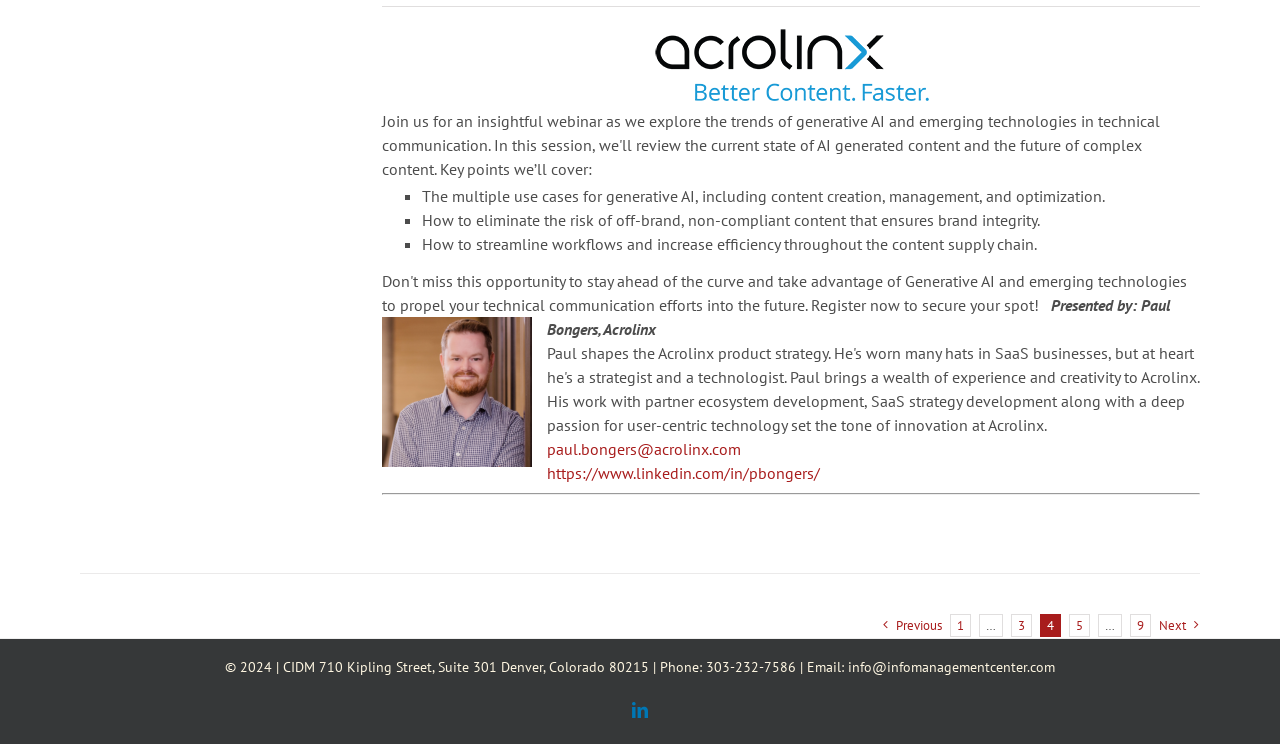Identify the bounding box coordinates of the region I need to click to complete this instruction: "View Paul Bongers' LinkedIn profile".

[0.428, 0.622, 0.641, 0.649]